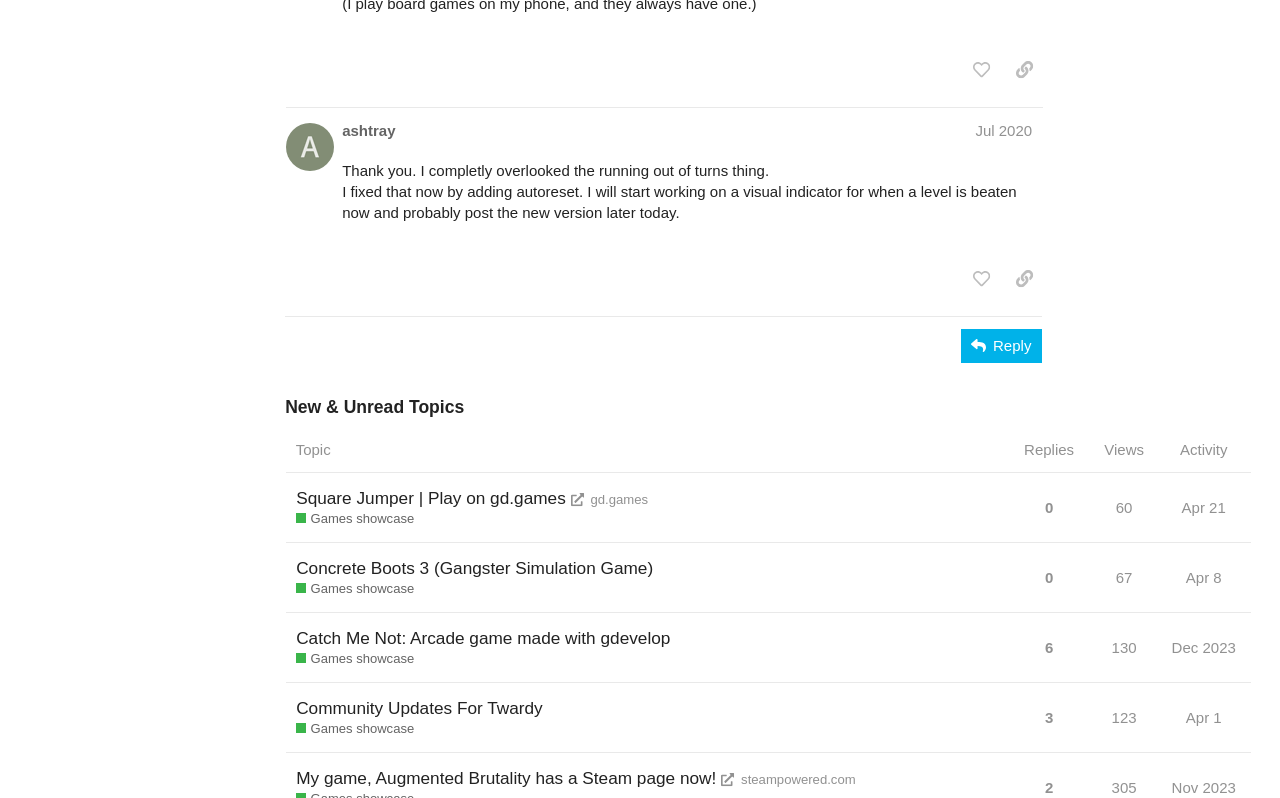Please locate the bounding box coordinates for the element that should be clicked to achieve the following instruction: "like this post". Ensure the coordinates are given as four float numbers between 0 and 1, i.e., [left, top, right, bottom].

[0.752, 0.066, 0.781, 0.109]